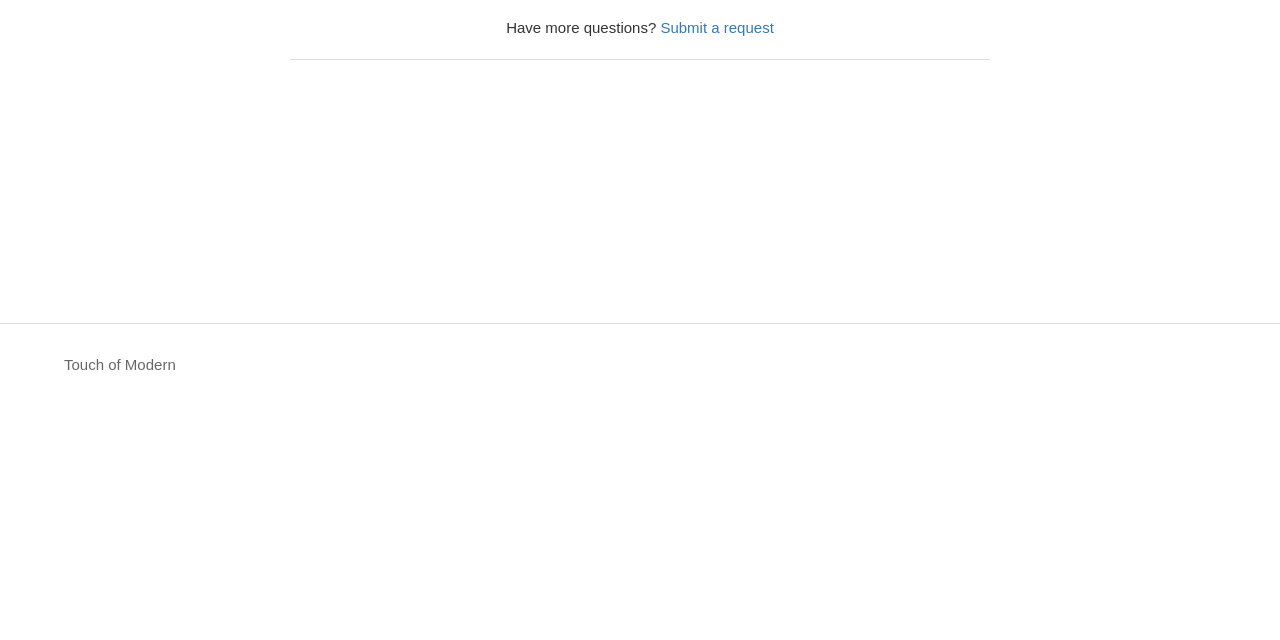Identify the bounding box coordinates for the UI element described as: "Submit a request".

[0.516, 0.029, 0.605, 0.056]